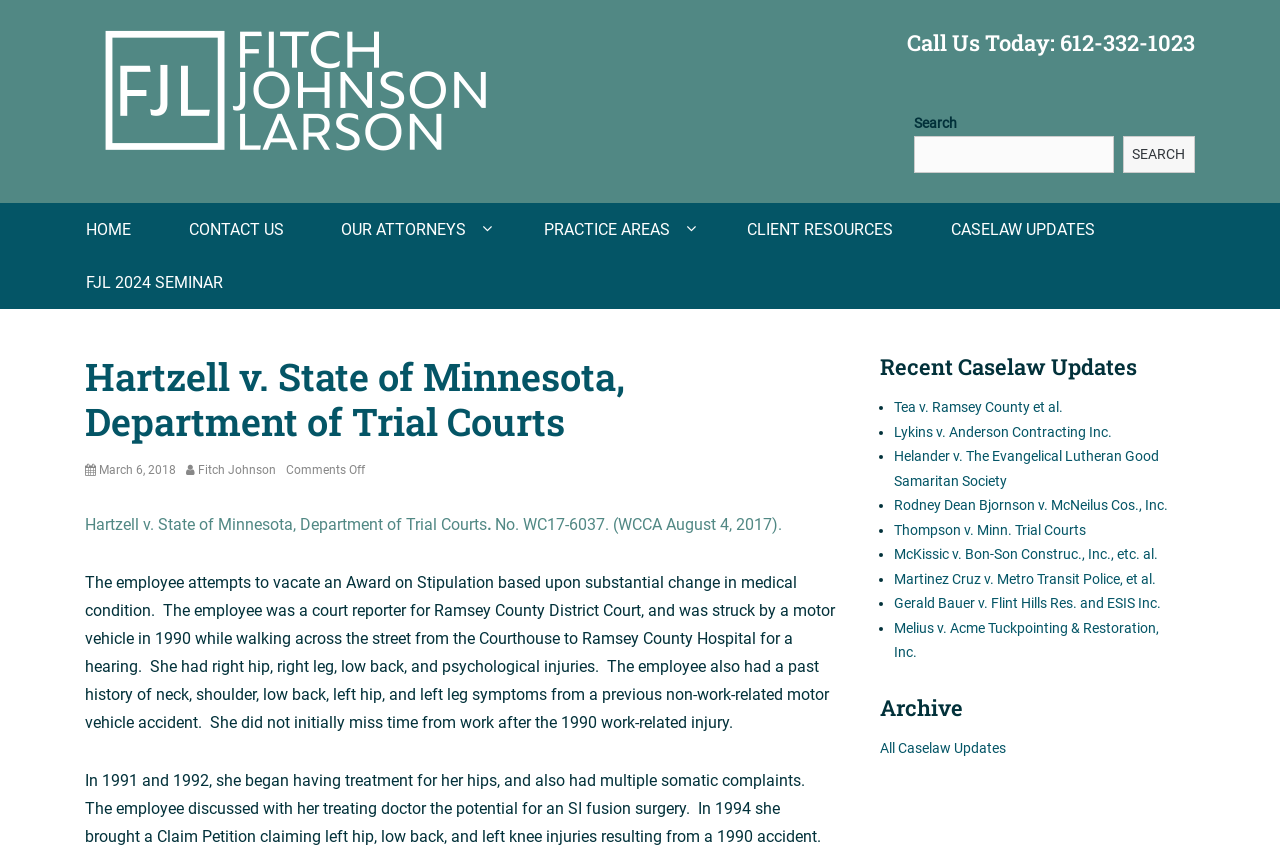Who is the author of the article?
Please elaborate on the answer to the question with detailed information.

The author of the article is located in the 'Hartzell v. State of Minnesota, Department of Trial Courts' section. It is written as 'Author: Fitch Johnson'.